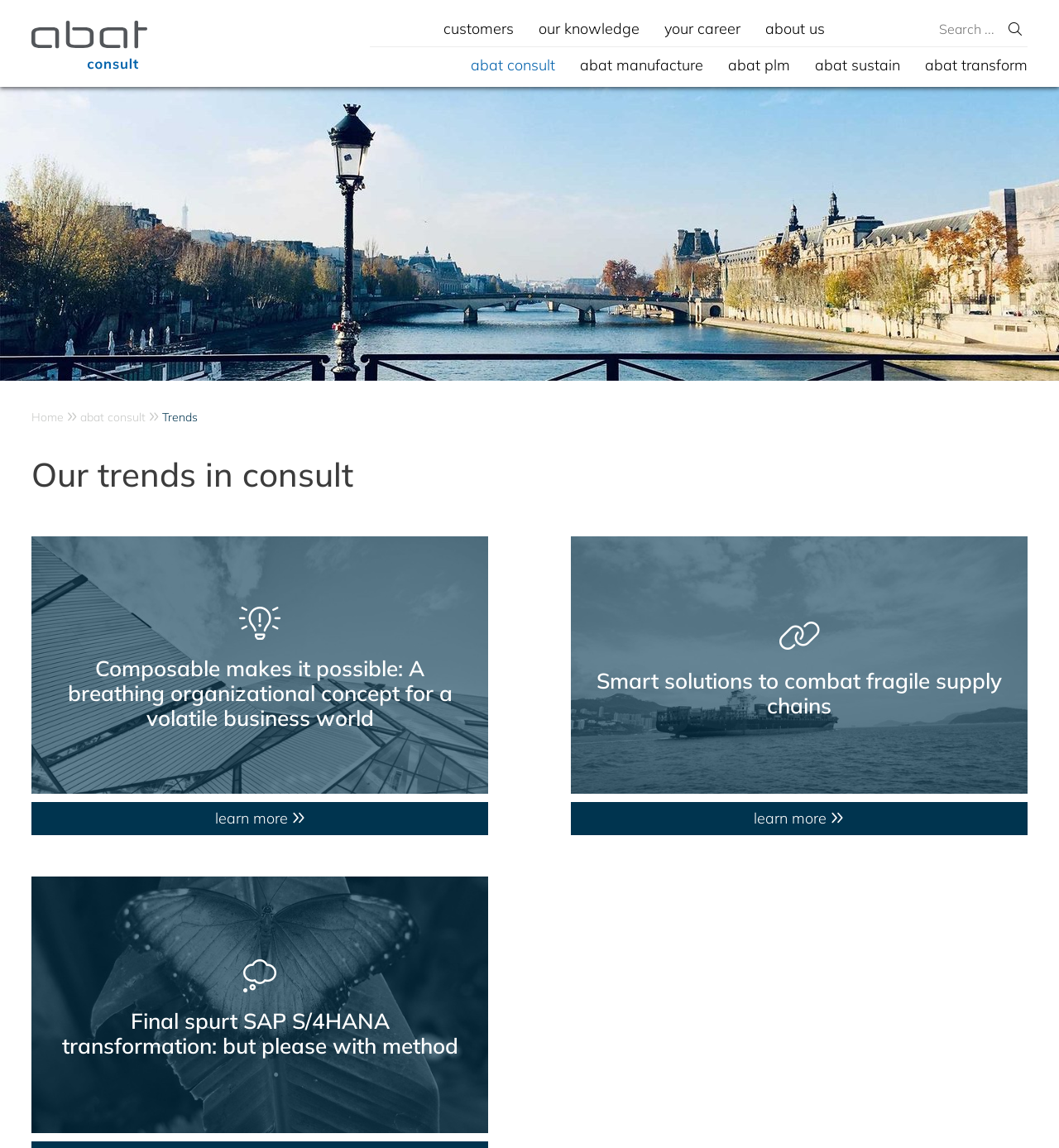Using the description: "name="tx_indexedsearch_pi2[search][sword]" placeholder="Search ..."", identify the bounding box of the corresponding UI element in the screenshot.

[0.825, 0.014, 0.947, 0.036]